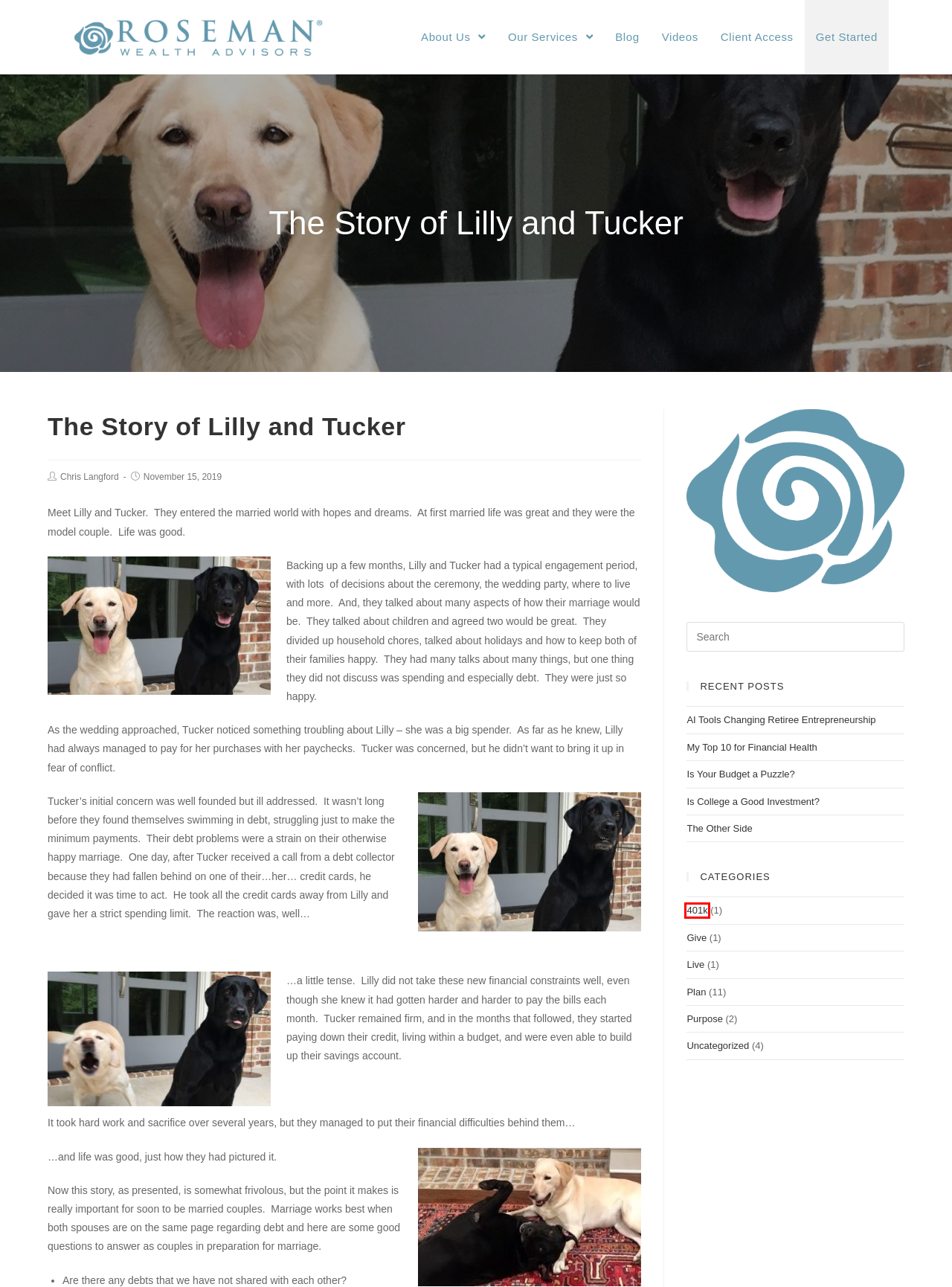You are presented with a screenshot of a webpage that includes a red bounding box around an element. Determine which webpage description best matches the page that results from clicking the element within the red bounding box. Here are the candidates:
A. About Us - Roseman Wealth Advisors
B. Our Services - Roseman Wealth Advisors
C. Uncategorized Archives - Roseman Wealth Advisors
D. The Other Side - Roseman Wealth Advisors
E. 401k Archives - Roseman Wealth Advisors
F. Home - Roseman Wealth Advisors
G. Client Access - Roseman Wealth Advisors
H. My Top 10 for Financial Health - Roseman Wealth Advisors

E